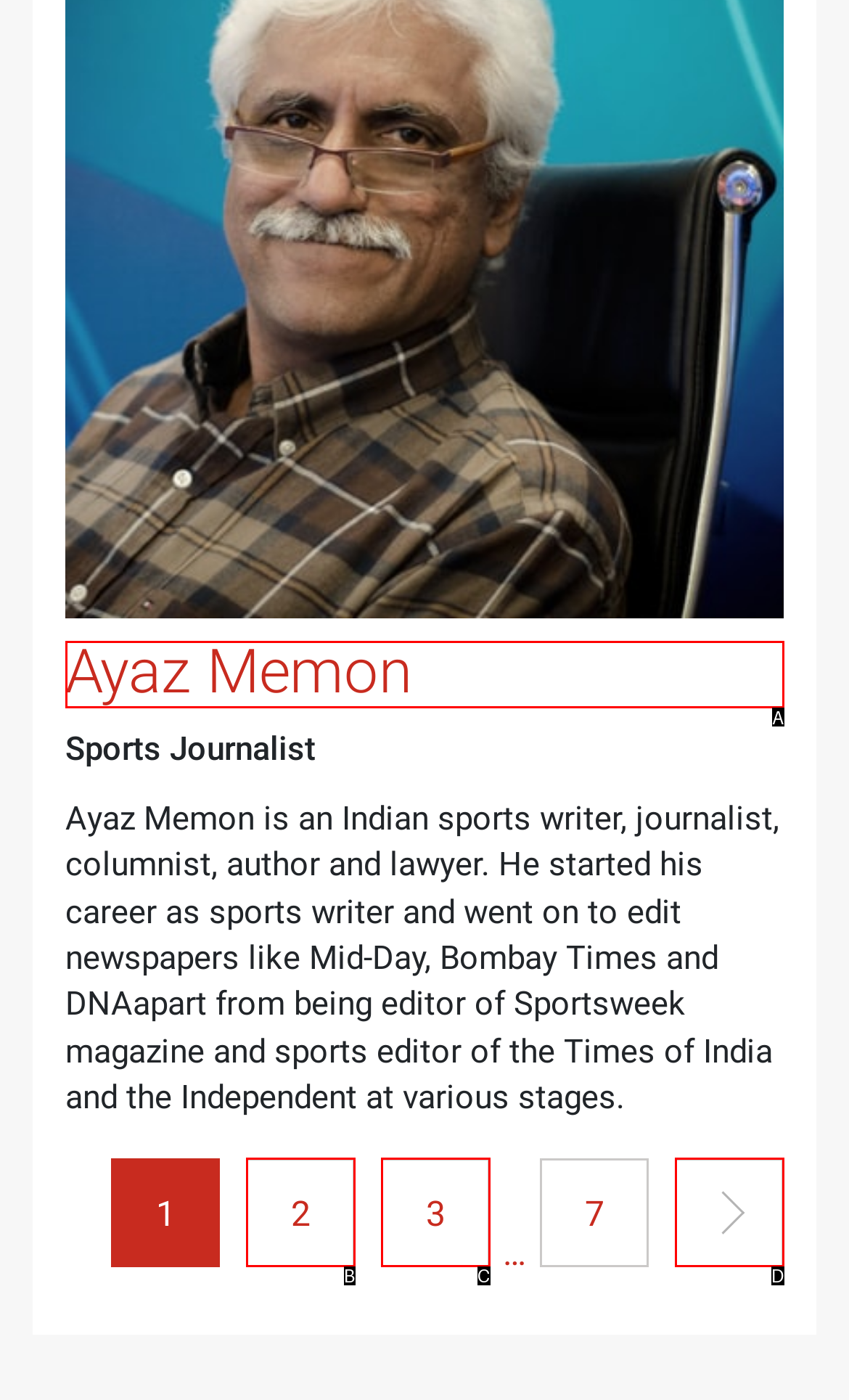Determine the HTML element that best matches this description: alt="Download on the Apple Store" from the given choices. Respond with the corresponding letter.

None